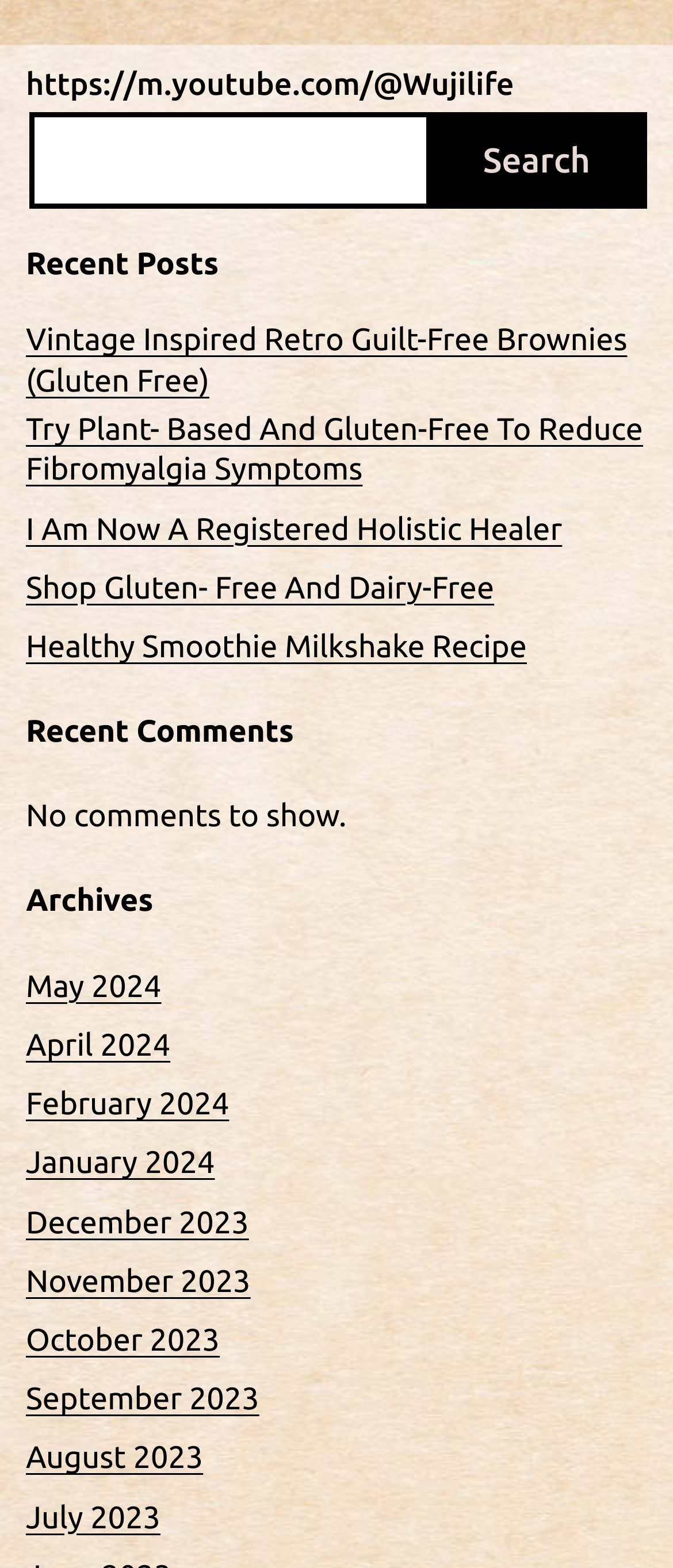Indicate the bounding box coordinates of the element that needs to be clicked to satisfy the following instruction: "Visit the shop for Gluten-Free and Dairy-Free products". The coordinates should be four float numbers between 0 and 1, i.e., [left, top, right, bottom].

[0.038, 0.363, 0.734, 0.389]